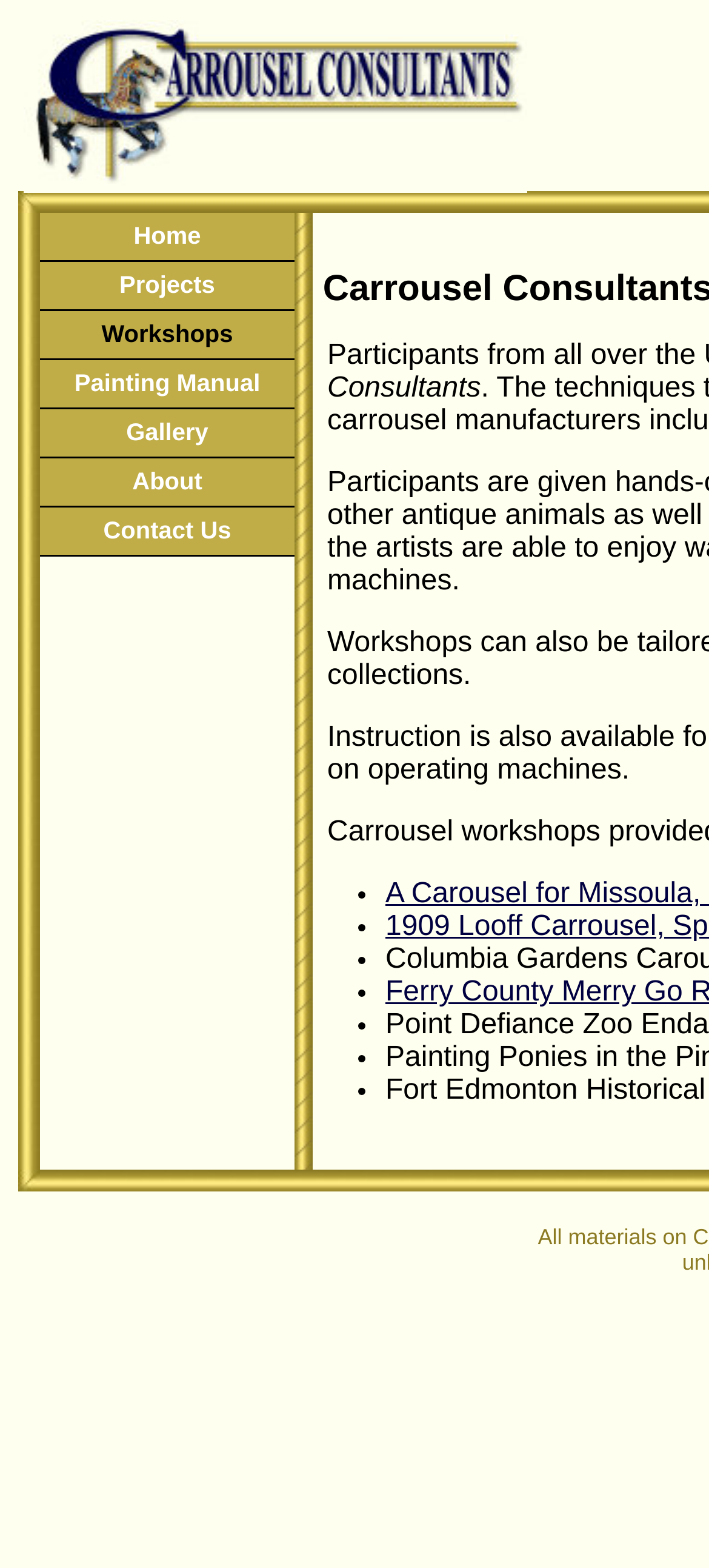Generate a comprehensive description of the webpage.

The webpage is about Carrousel Consultants, a company specializing in restoration, preservation consulting, painting, and workshops, based in Spokane, Washington. 

At the top left of the page, there is an email link, accompanied by an image, allowing users to send an email to Carrousel Consultants. 

Below the email link, there is a navigation menu with seven links: Home, Projects, Workshops, Painting Manual, Gallery, About, and Contact Us. These links are aligned horizontally and take up a significant portion of the page's width.

On the right side of the navigation menu, there are six bullet points, likely indicating a list of services or features offered by Carrousel Consultants.